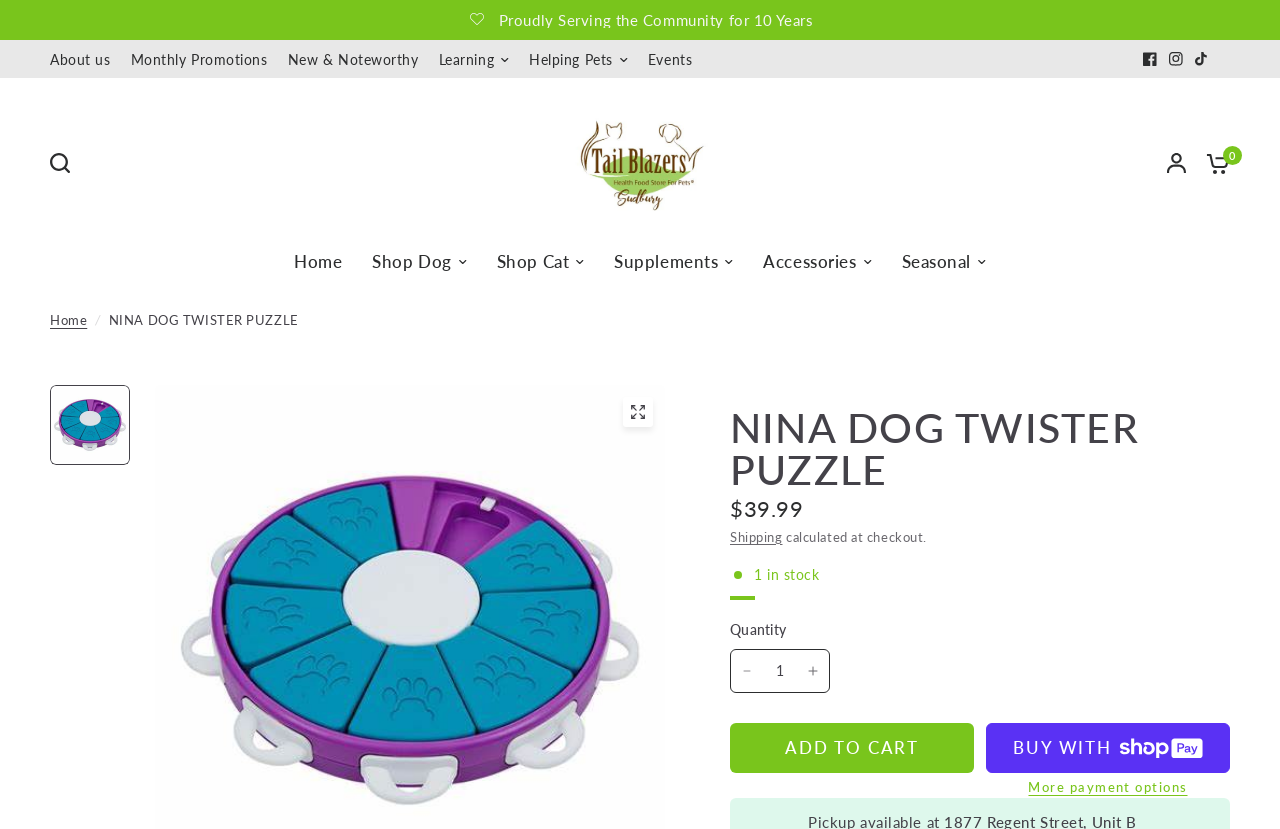Can you determine the bounding box coordinates of the area that needs to be clicked to fulfill the following instruction: "View 'Monthly Promotions'"?

[0.094, 0.059, 0.217, 0.086]